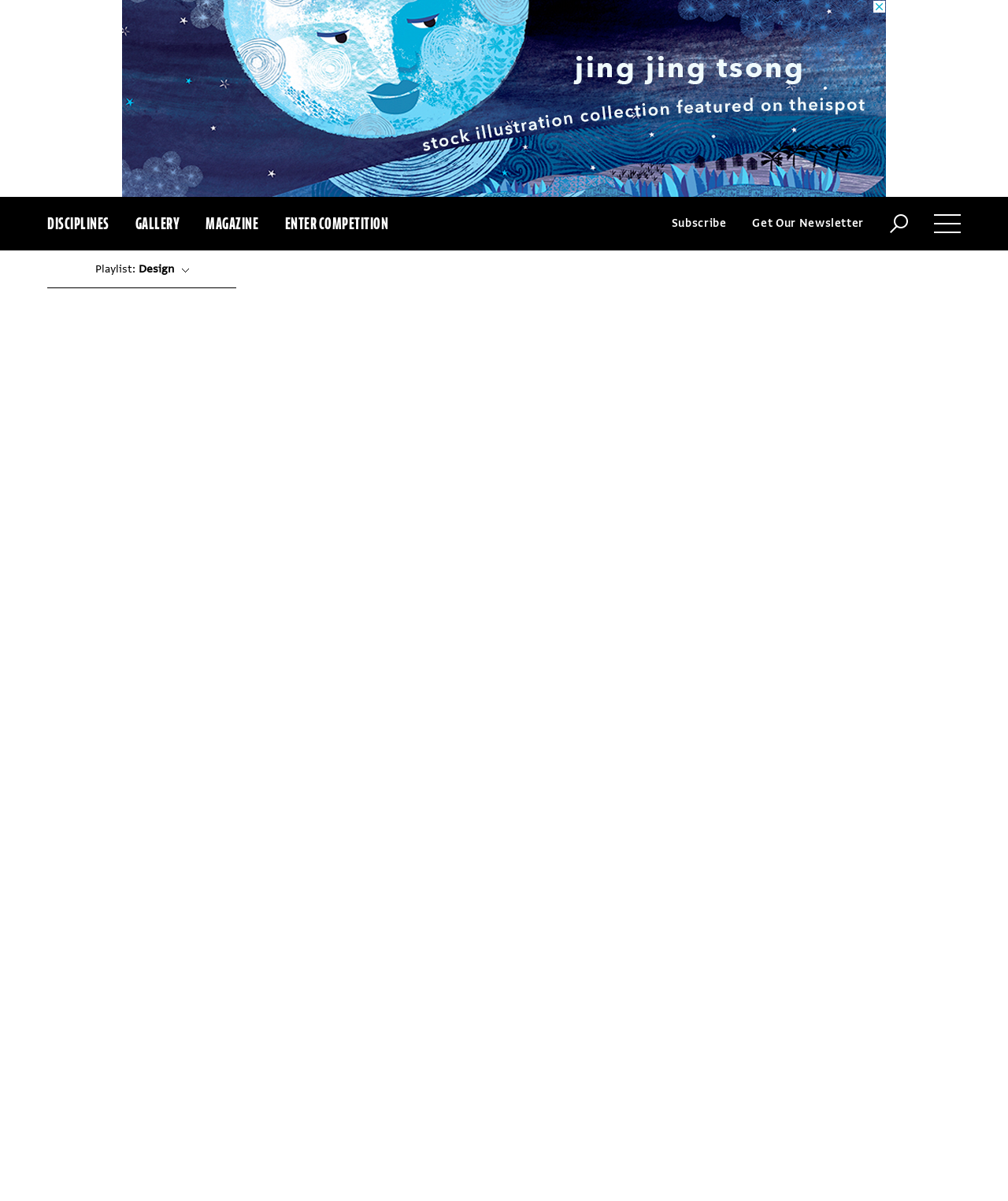What is the purpose of the 'ENTER COMPETITION' link?
Carefully analyze the image and provide a detailed answer to the question.

Based on the text of the link, it is likely that clicking on 'ENTER COMPETITION' will allow users to participate in a competition or contest related to design or art.